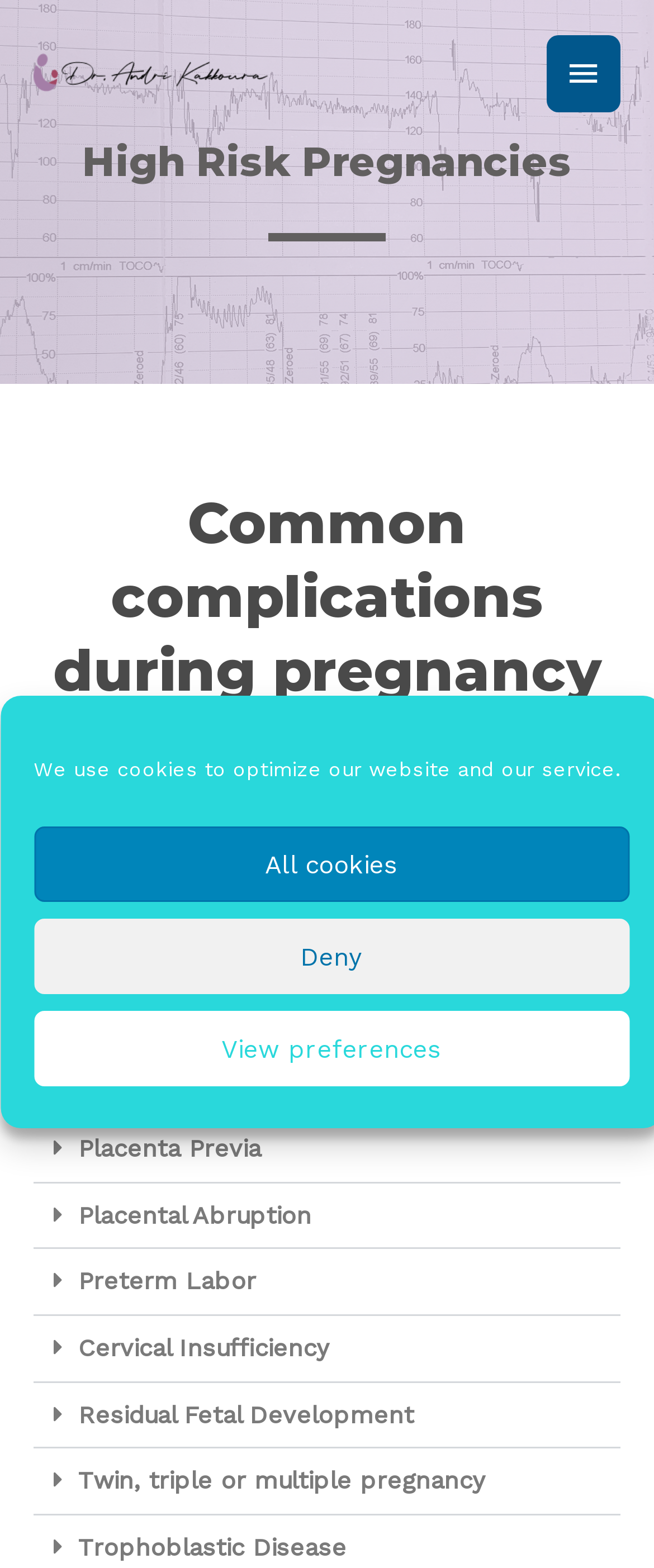Given the element description Pre-eclampsia, specify the bounding box coordinates of the corresponding UI element in the format (top-left x, top-left y, bottom-right x, bottom-right y). All values must be between 0 and 1.

[0.051, 0.585, 0.949, 0.628]